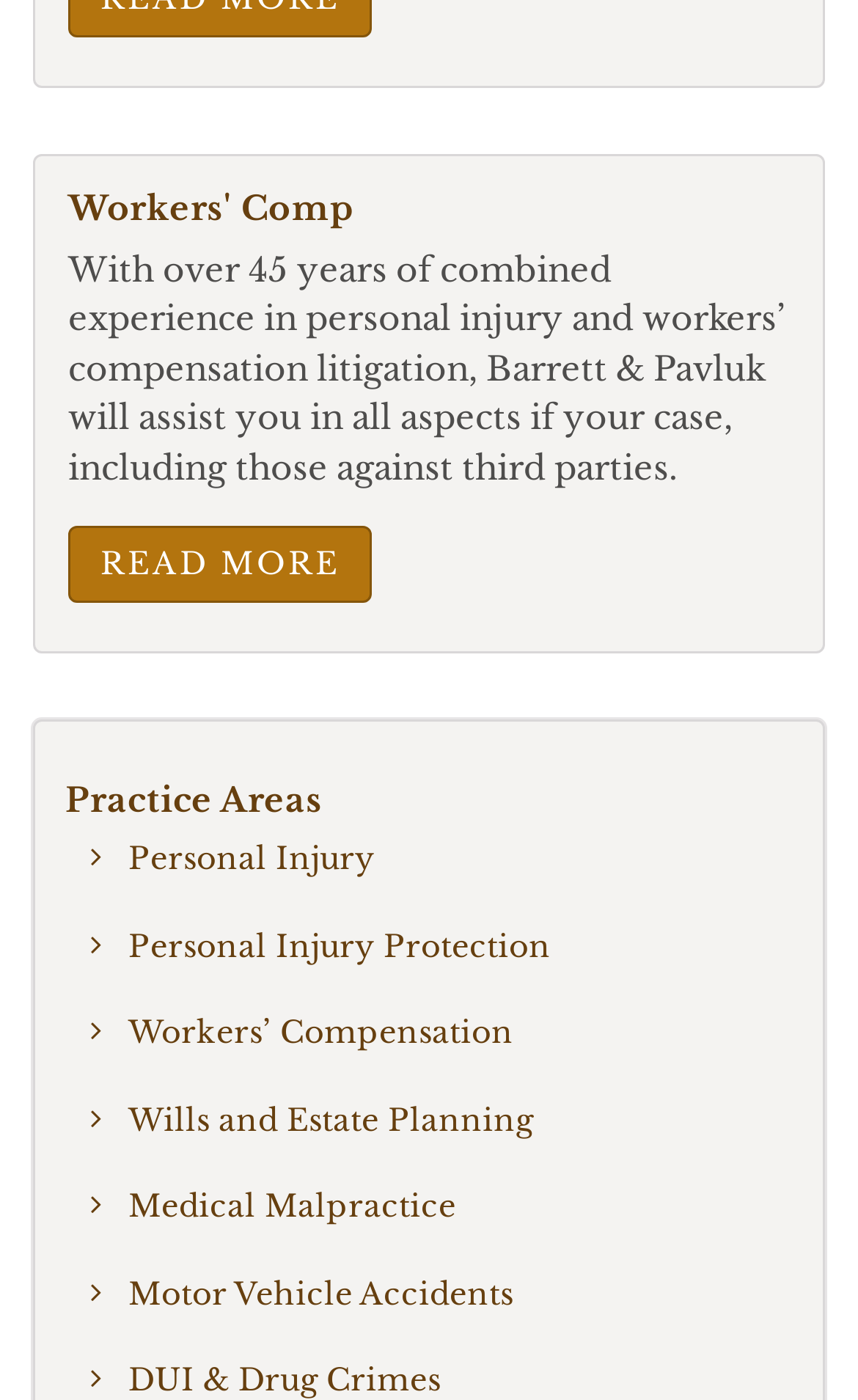What is the name of the law firm?
Based on the image, answer the question with as much detail as possible.

The description on the webpage mentions 'Barrett & Pavluk will assist you in all aspects of your case', indicating that Barrett & Pavluk is the name of the law firm.